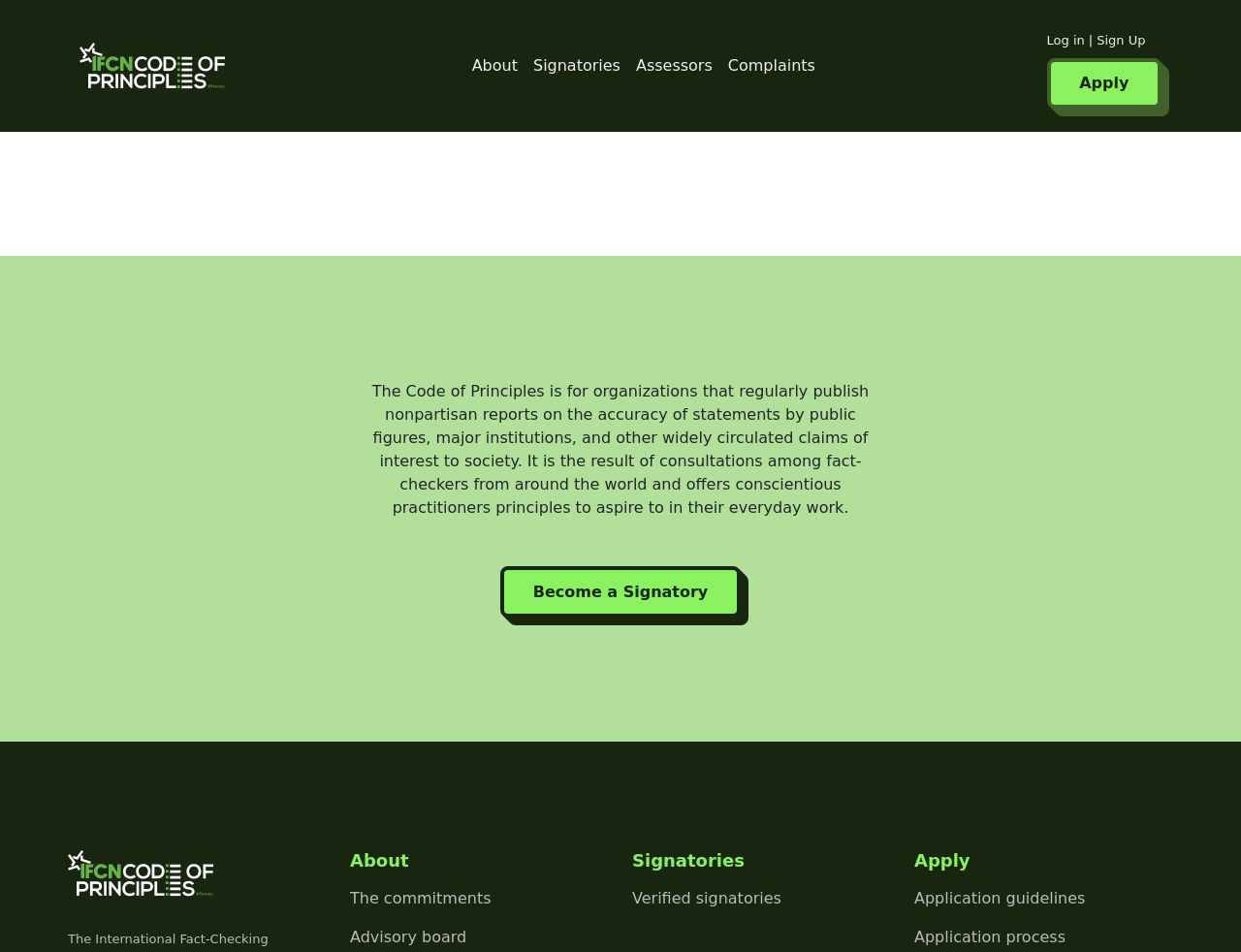What is the purpose of the Code of Principles?
Refer to the screenshot and respond with a concise word or phrase.

For fact-checkers